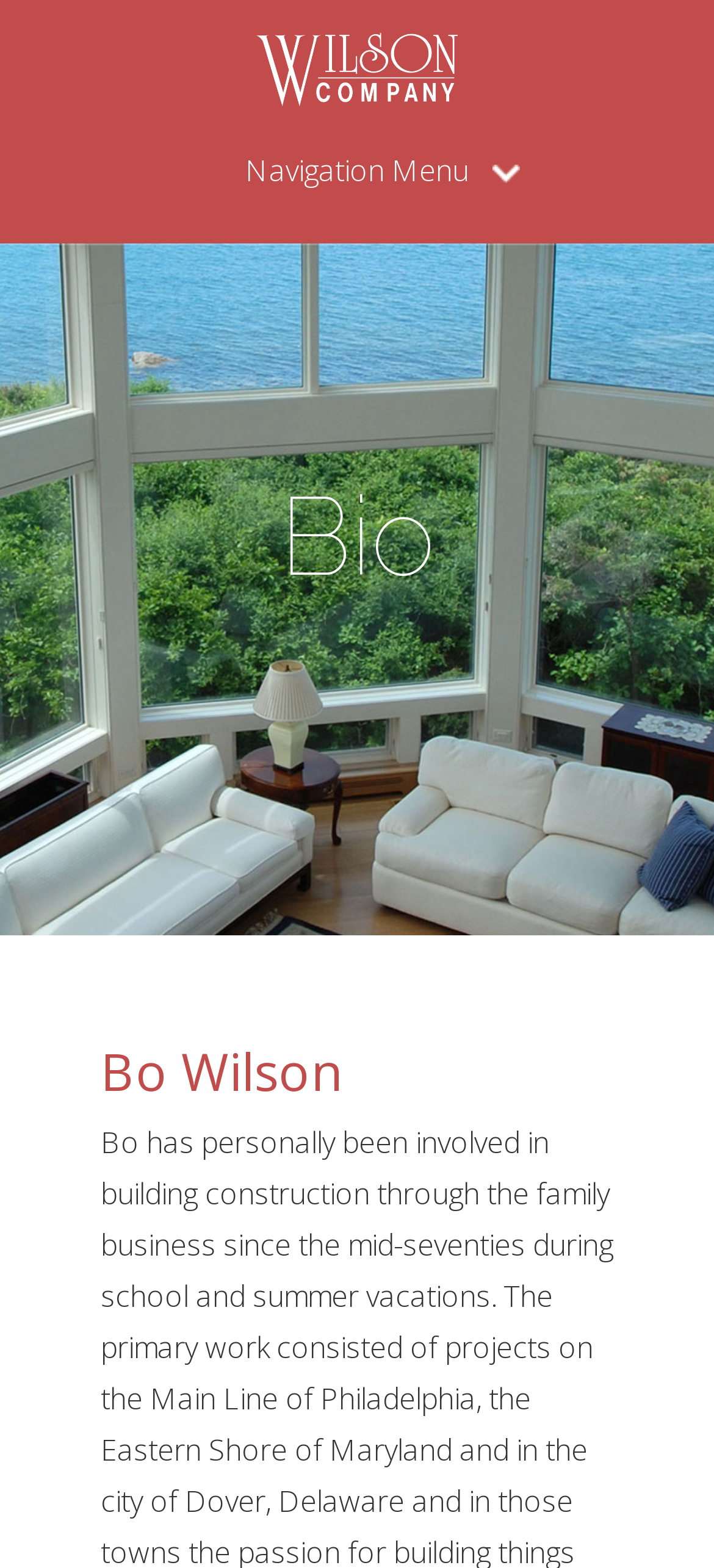What is the name of the company?
Utilize the information in the image to give a detailed answer to the question.

I found the answer by looking at the link element with the text 'Wilson Company Building Contractors' which is likely to be the company name.